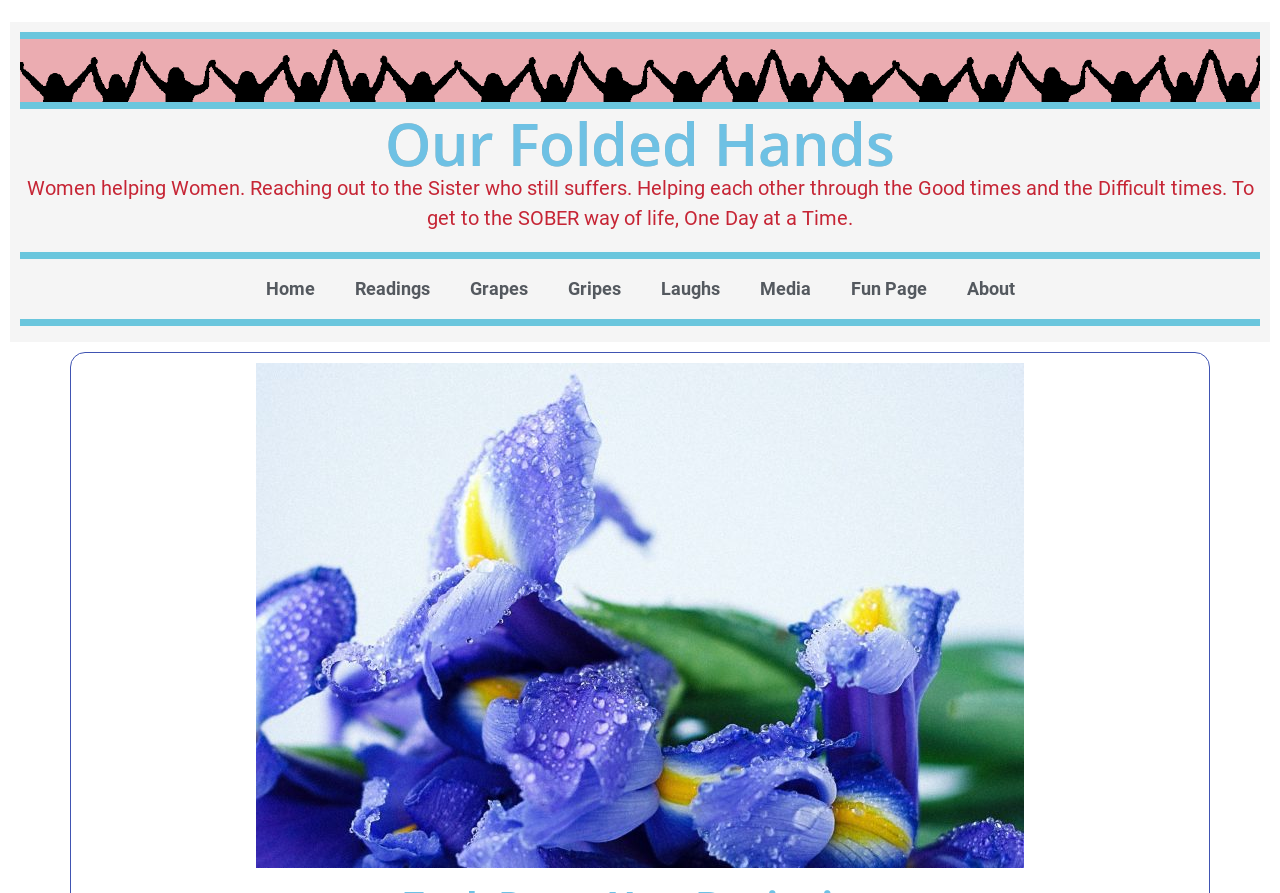Please identify the bounding box coordinates of the element on the webpage that should be clicked to follow this instruction: "Explore the 'Fun Page'". The bounding box coordinates should be given as four float numbers between 0 and 1, formatted as [left, top, right, bottom].

[0.649, 0.298, 0.739, 0.35]